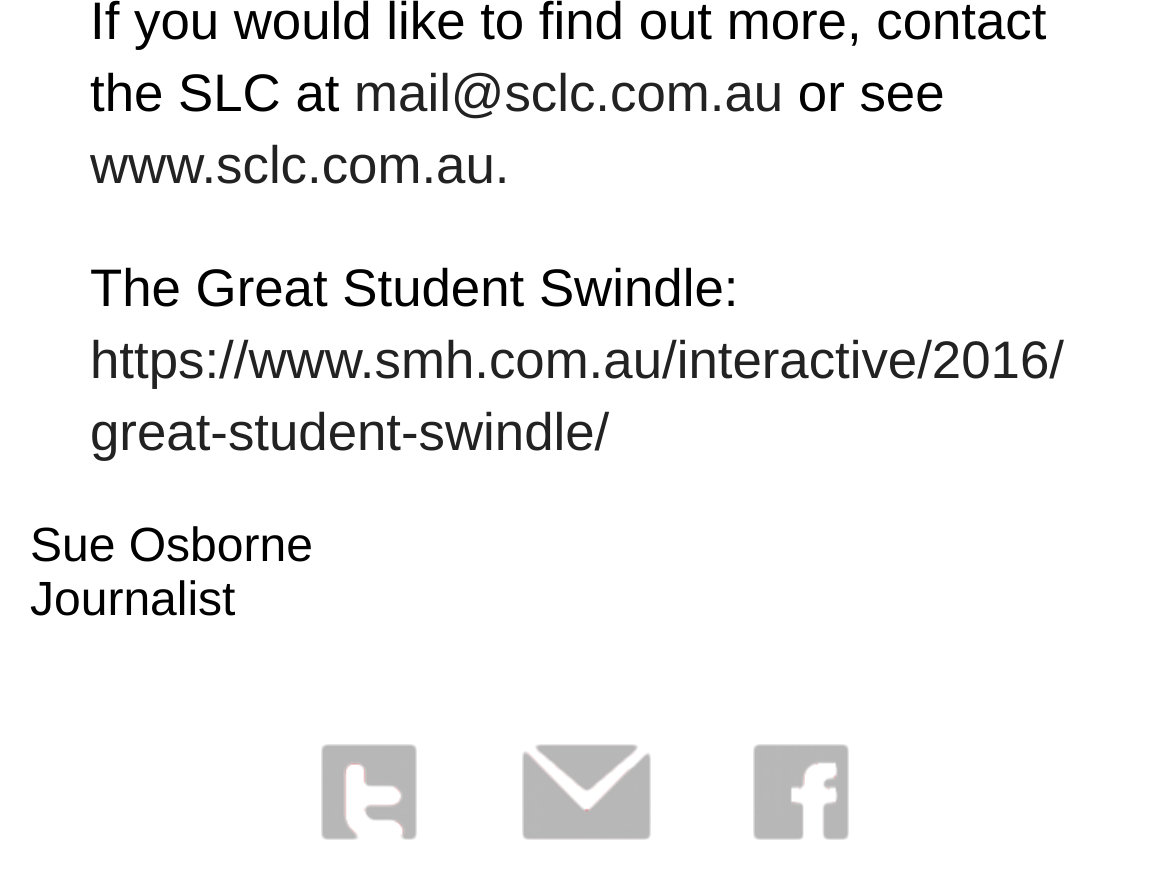What is the title of the article?
Respond with a short answer, either a single word or a phrase, based on the image.

The Great Student Swindle: